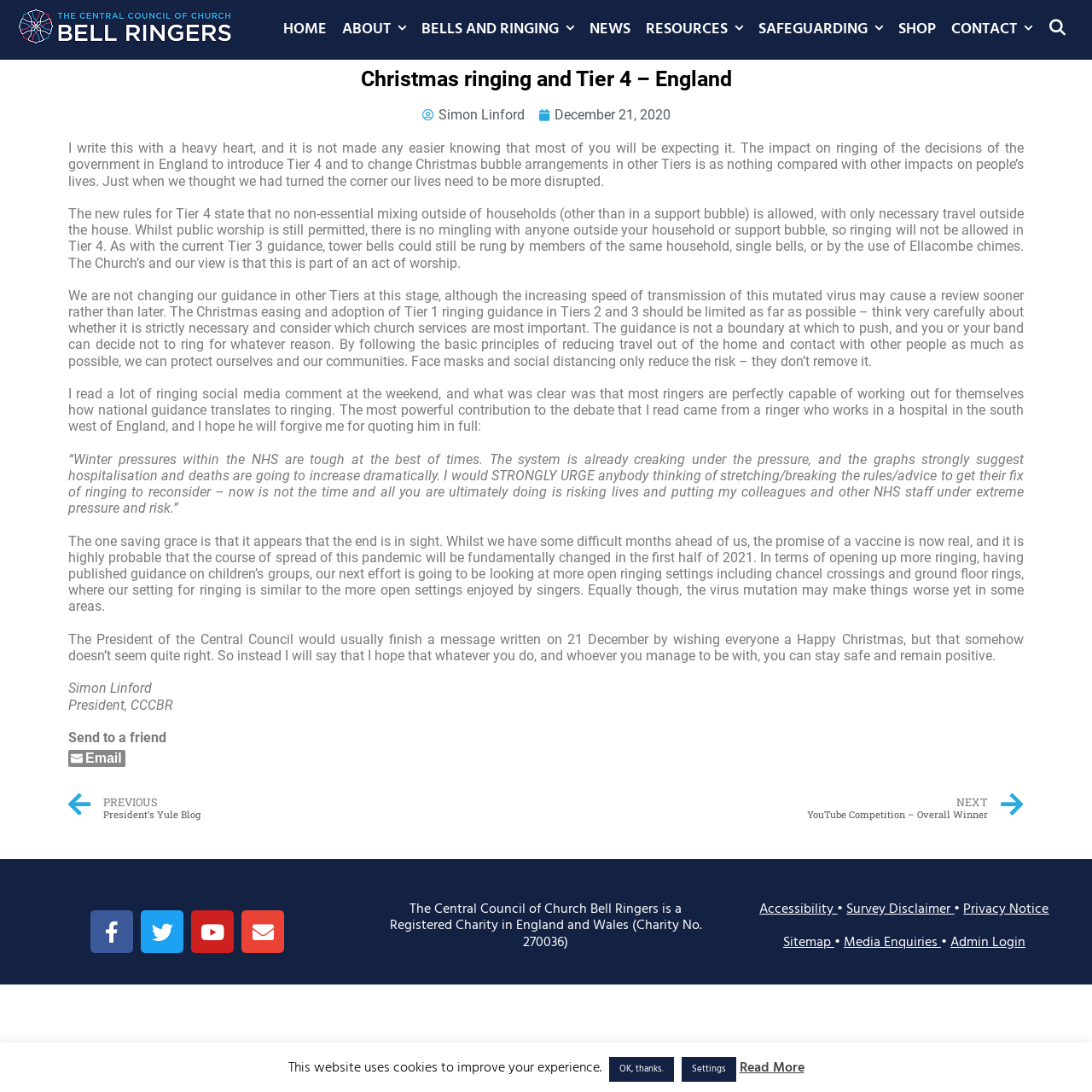Please provide a detailed answer to the question below based on the screenshot: 
What is the position of Simon Linford?

I found the answer by looking at the text at the bottom of the article, which says 'President, CCCBR'. This suggests that Simon Linford is the President of the organization CCCBR.